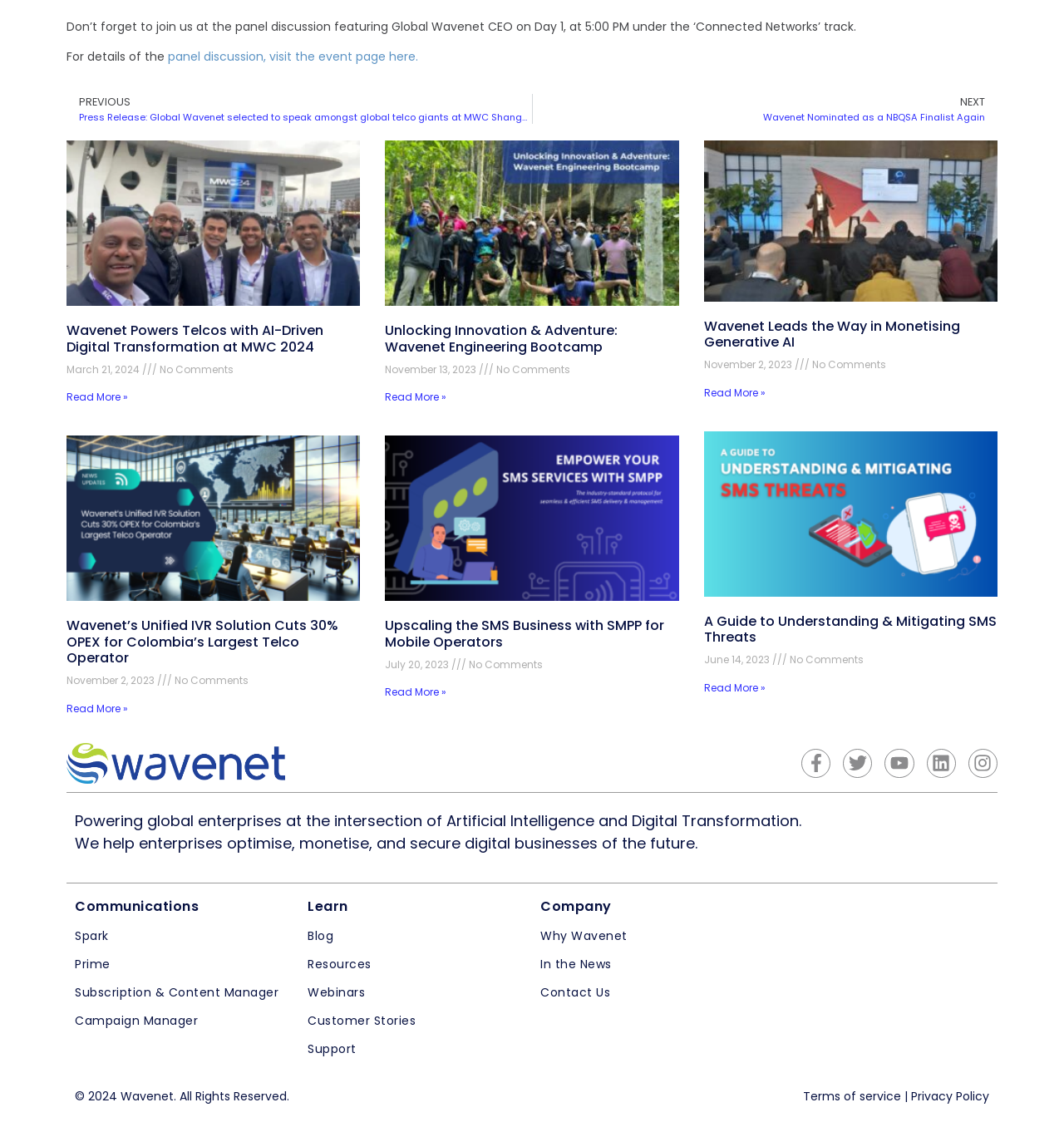Show me the bounding box coordinates of the clickable region to achieve the task as per the instruction: "Read more about Unlocking Innovation & Adventure: Wavenet Engineering Bootcamp".

[0.362, 0.348, 0.42, 0.36]